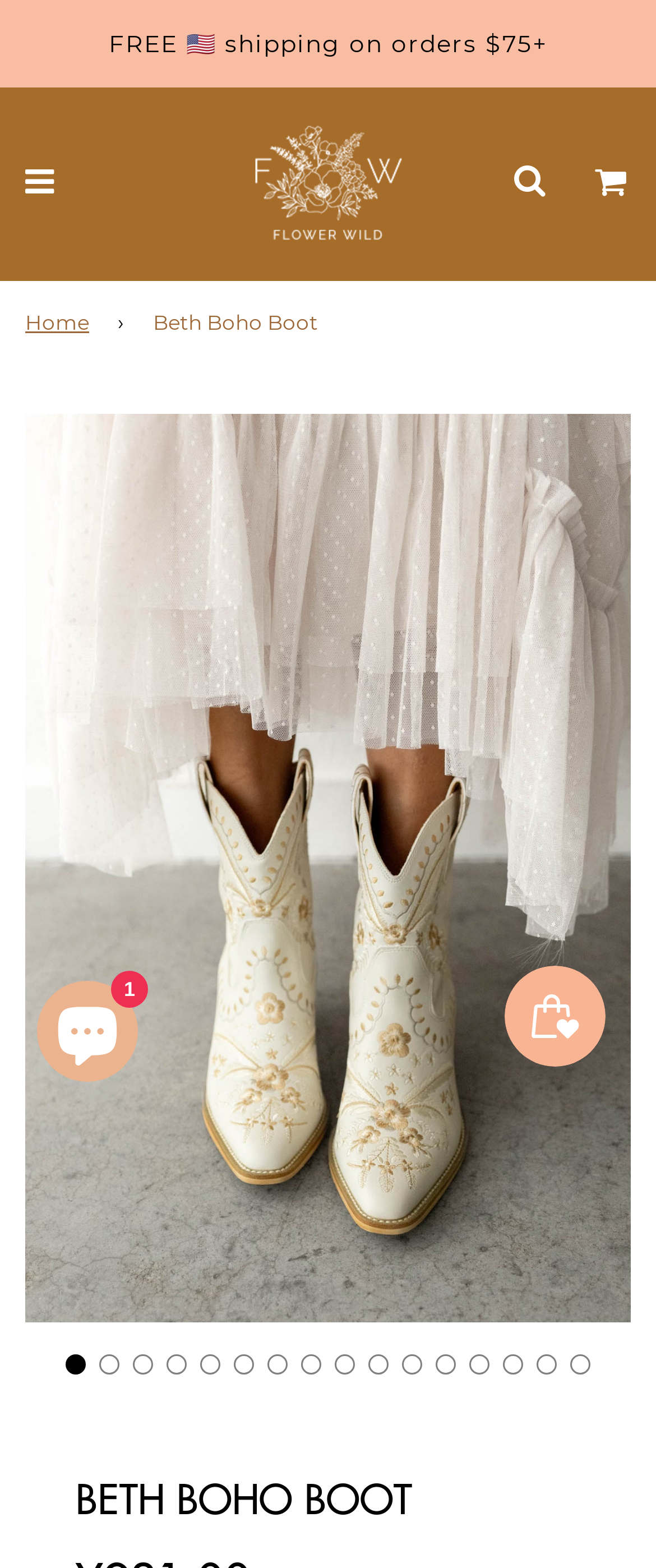Illustrate the webpage with a detailed description.

The webpage is about the Beth Boho Boot, a product with embroidered details comparable to high-end cowboy boots. At the top, there is a link to free shipping on orders over $75. Below that, there is a layout table with a link to "Flower Wild" accompanied by an image, and two other links with icons. 

On the left side, there is a navigation menu with breadcrumbs, including a link to "Home" and a static text "Beth Boho Boot". Below the navigation menu, there is a large image that takes up most of the page. 

At the bottom of the page, there are 16 buttons to navigate through different slides, likely showcasing the product from different angles. Above the slide navigation buttons, there is a heading "BETH BOHO BOOT" in a prominent font. 

On the right side, there is a chat window for Shopify online store support, with a button to open the chat window and an image. Additionally, there is an iframe for the Smile.io Rewards Program Launcher.